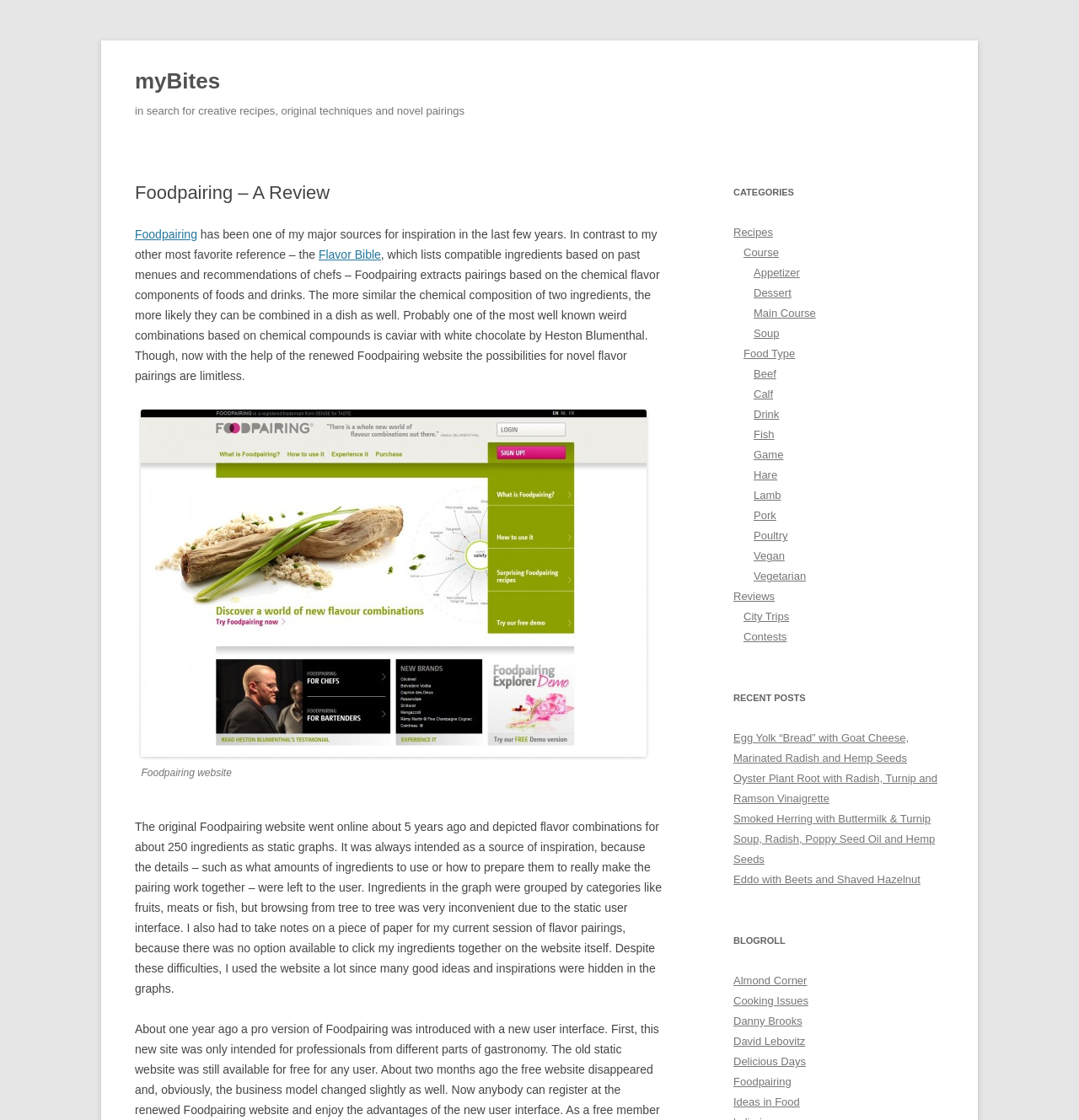Please determine the bounding box coordinates of the clickable area required to carry out the following instruction: "Read the 'Egg Yolk “Bread” with Goat Cheese, Marinated Radish and Hemp Seeds' post". The coordinates must be four float numbers between 0 and 1, represented as [left, top, right, bottom].

[0.68, 0.653, 0.842, 0.682]